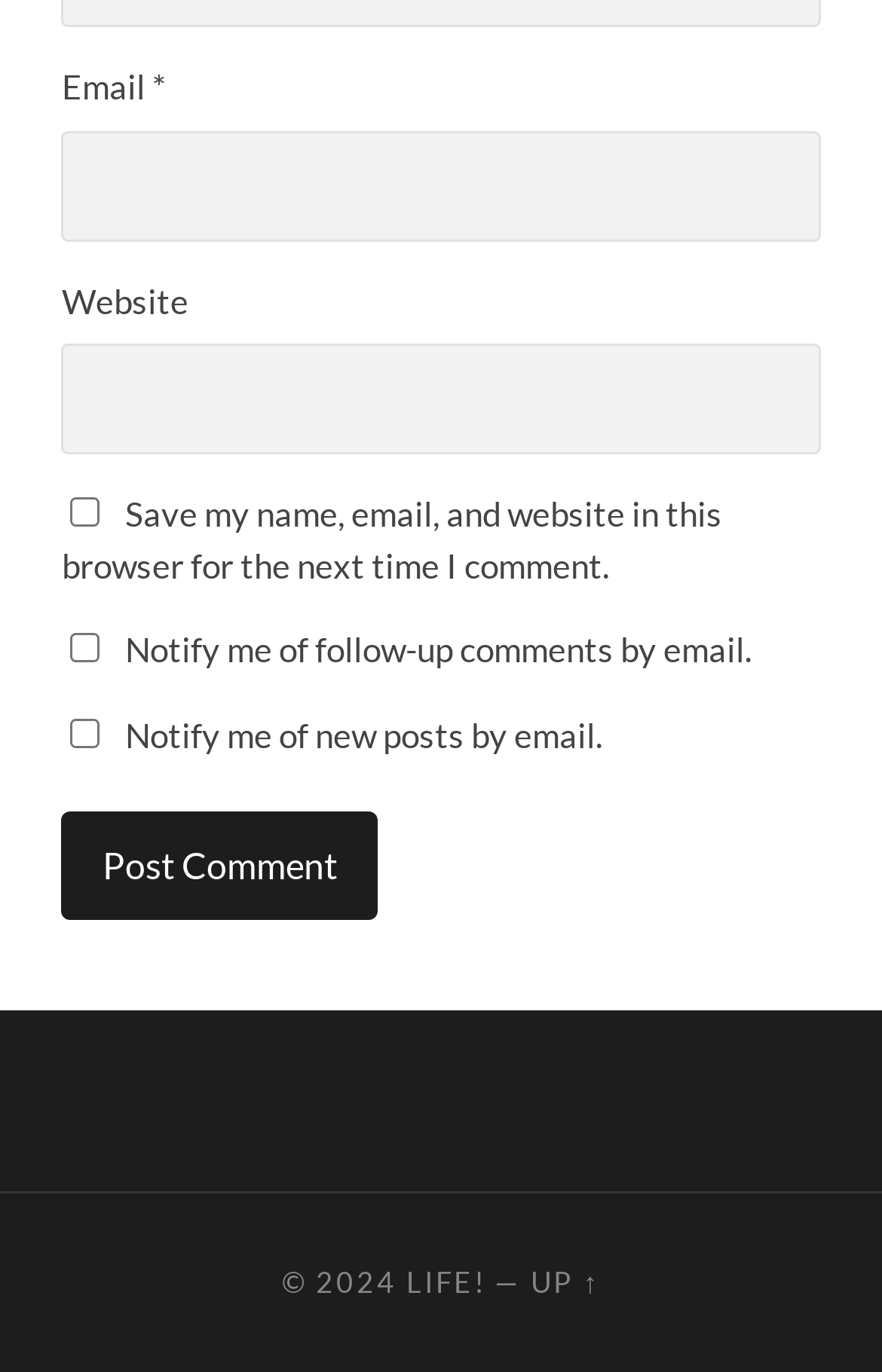Please provide a one-word or phrase answer to the question: 
How many links are available at the bottom of the page?

Two